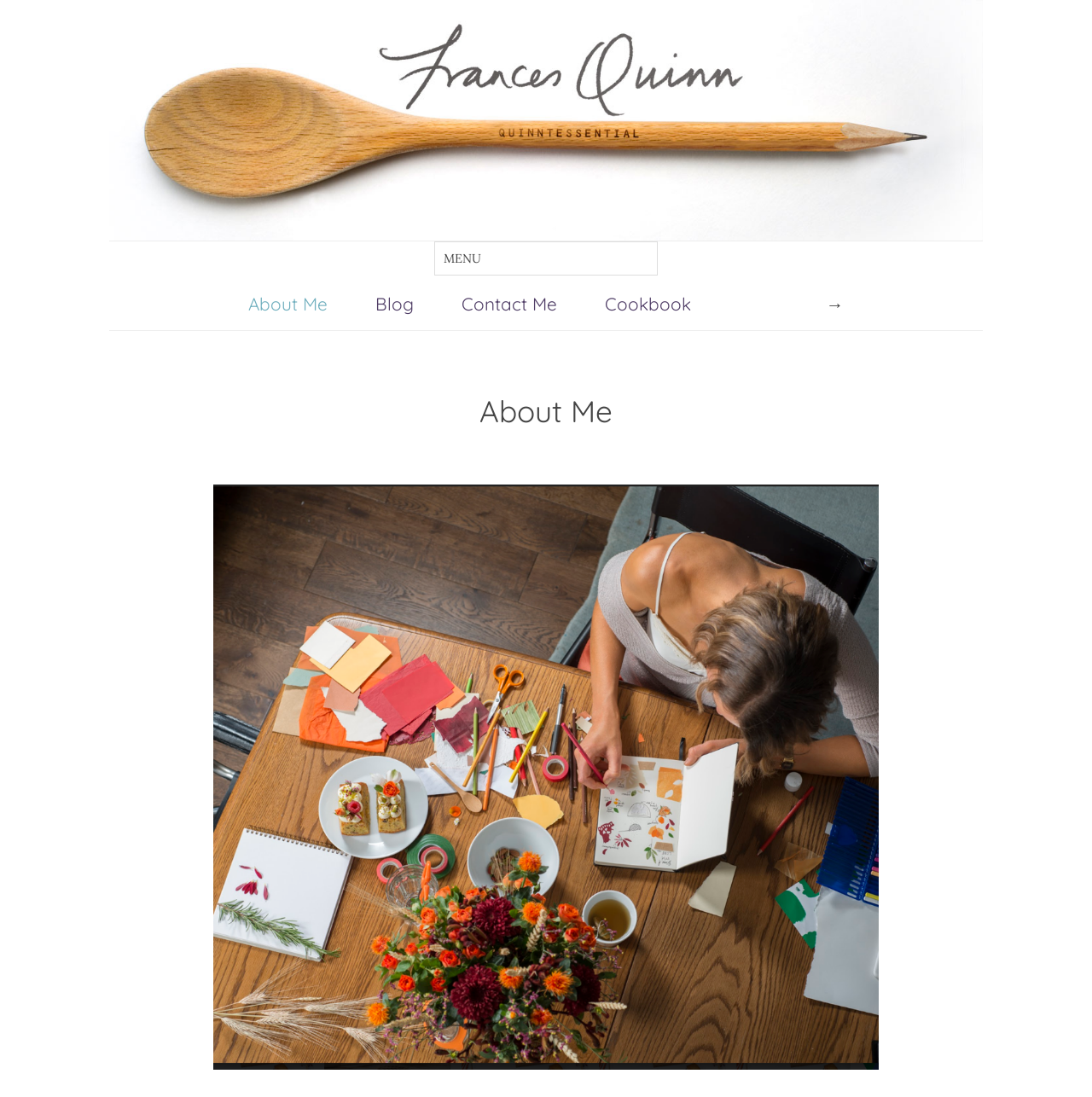Determine the bounding box coordinates of the region to click in order to accomplish the following instruction: "select an option from the dropdown menu". Provide the coordinates as four float numbers between 0 and 1, specifically [left, top, right, bottom].

[0.398, 0.22, 0.602, 0.251]